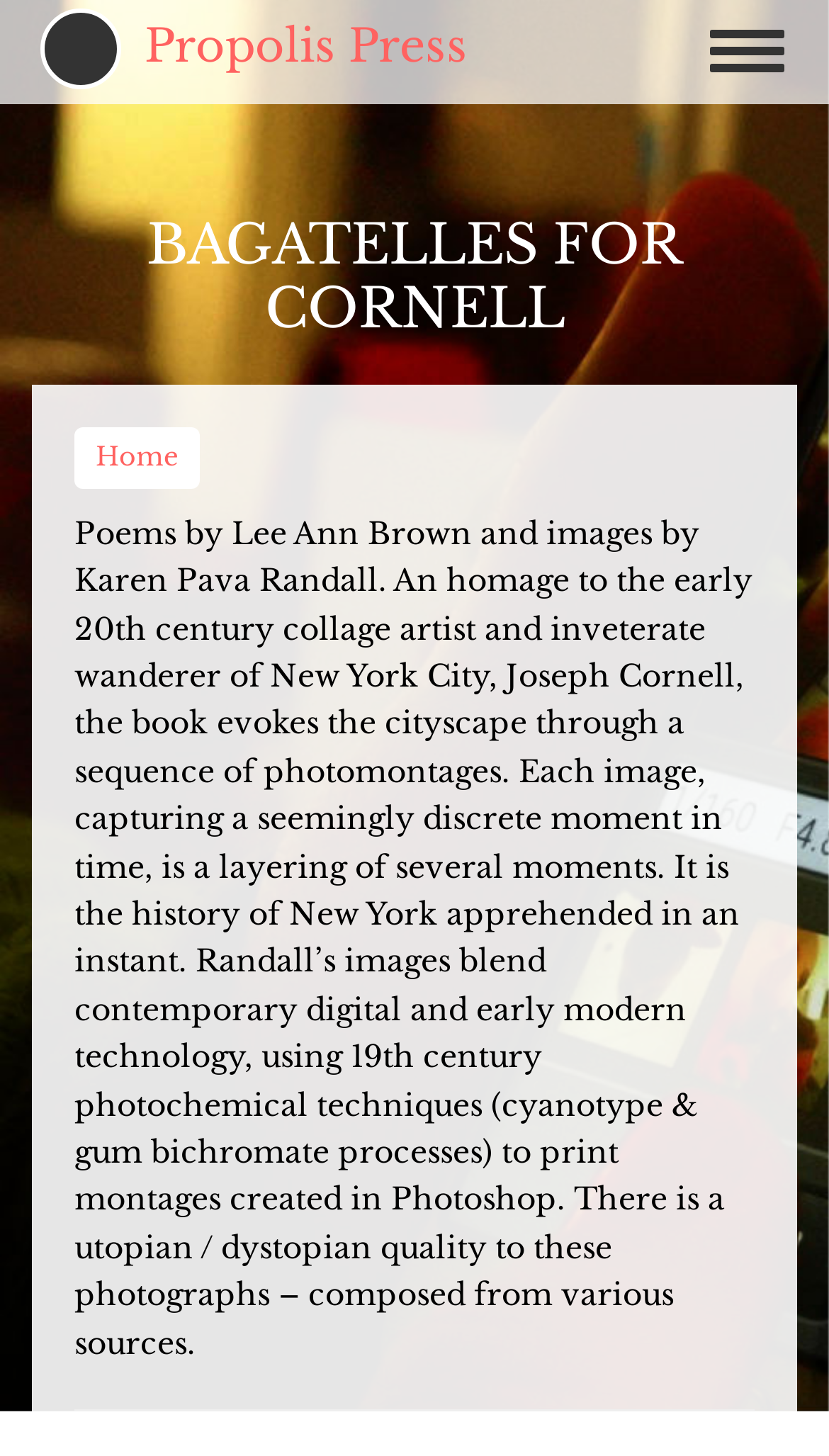What is the name of the book?
Refer to the screenshot and answer in one word or phrase.

Bagatelles for Cornell